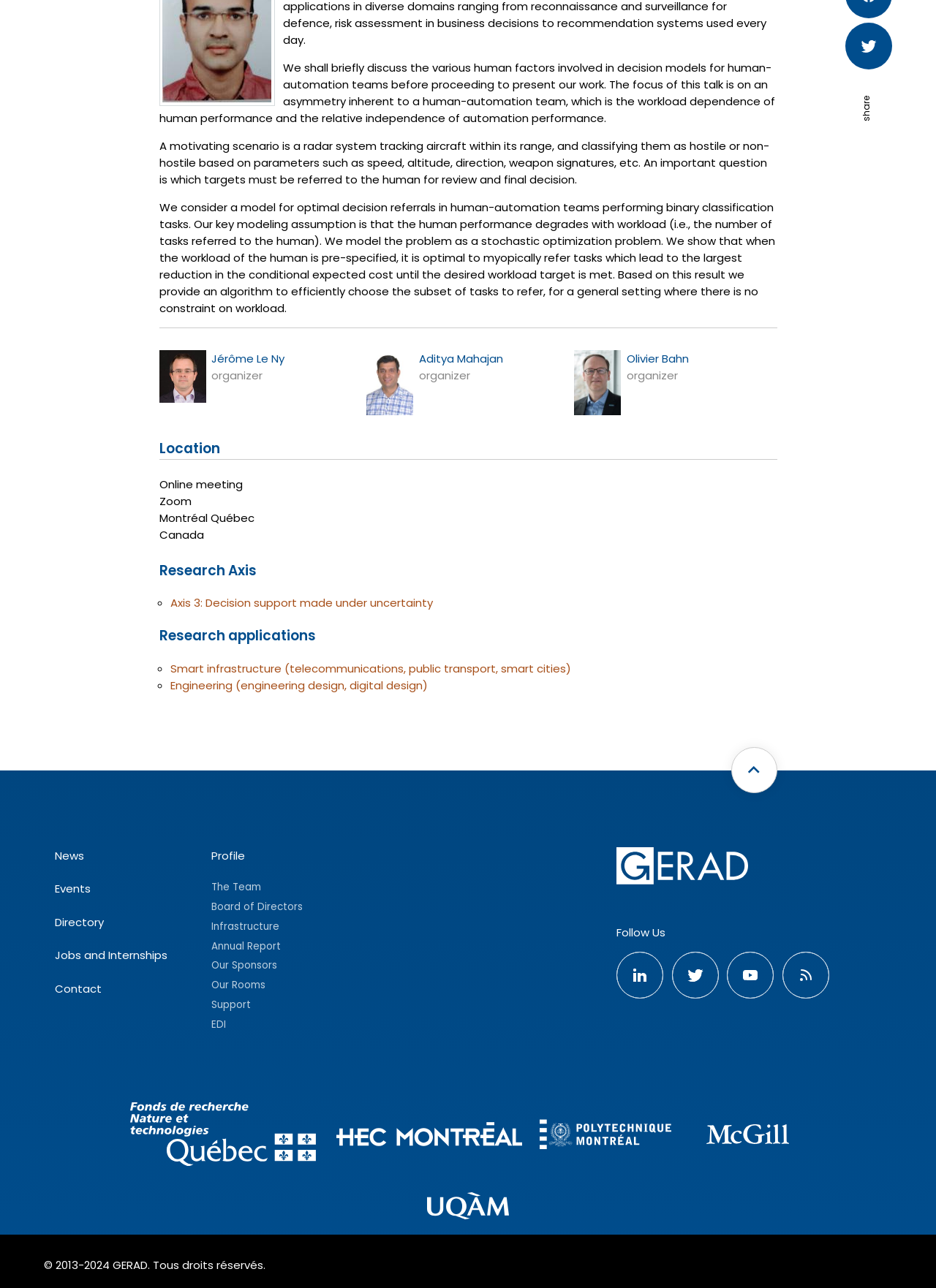Provide the bounding box coordinates of the HTML element described as: "The Team". The bounding box coordinates should be four float numbers between 0 and 1, i.e., [left, top, right, bottom].

[0.226, 0.683, 0.279, 0.694]